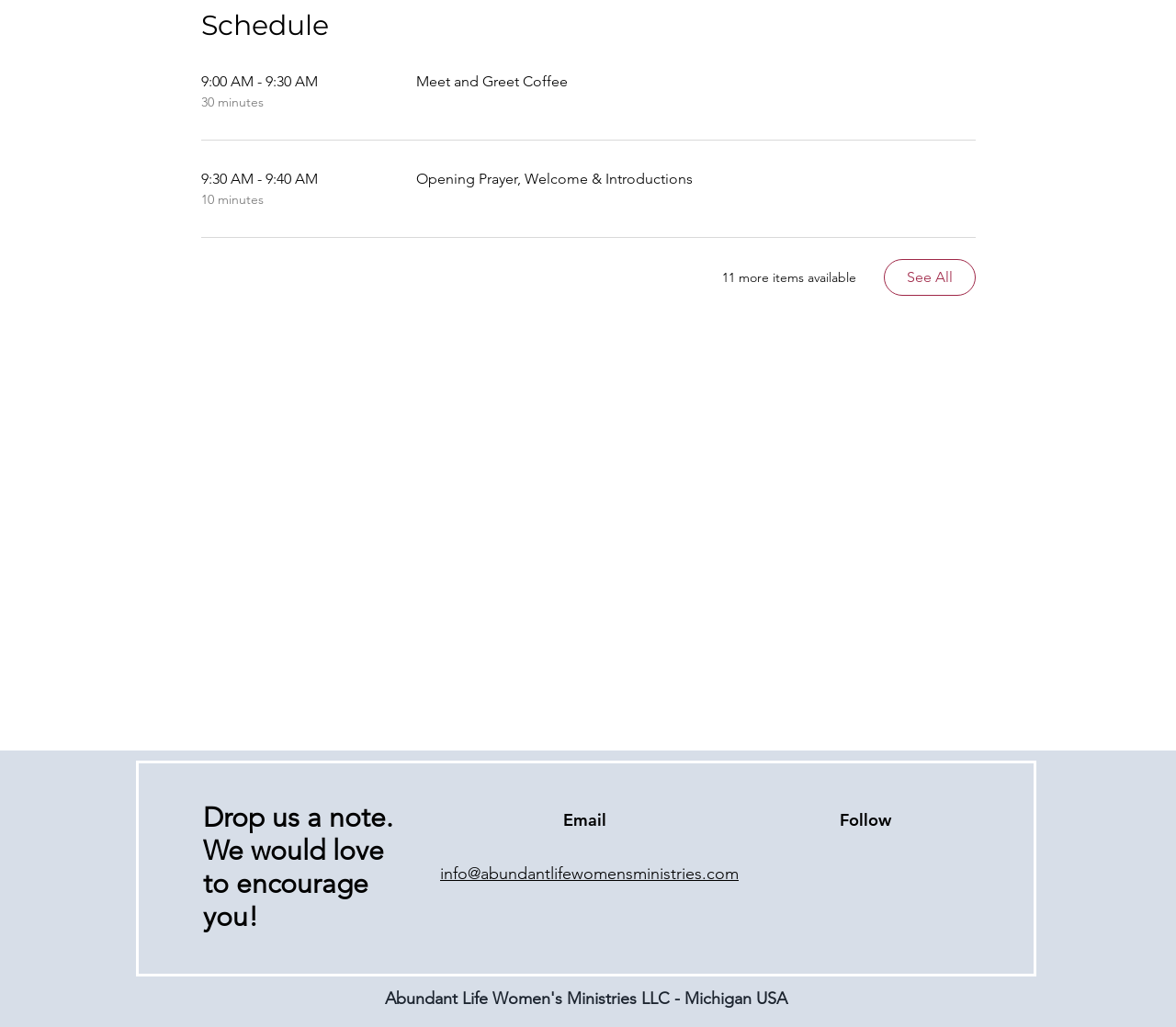Using floating point numbers between 0 and 1, provide the bounding box coordinates in the format (top-left x, top-left y, bottom-right x, bottom-right y). Locate the UI element described here: See All

[0.751, 0.253, 0.829, 0.288]